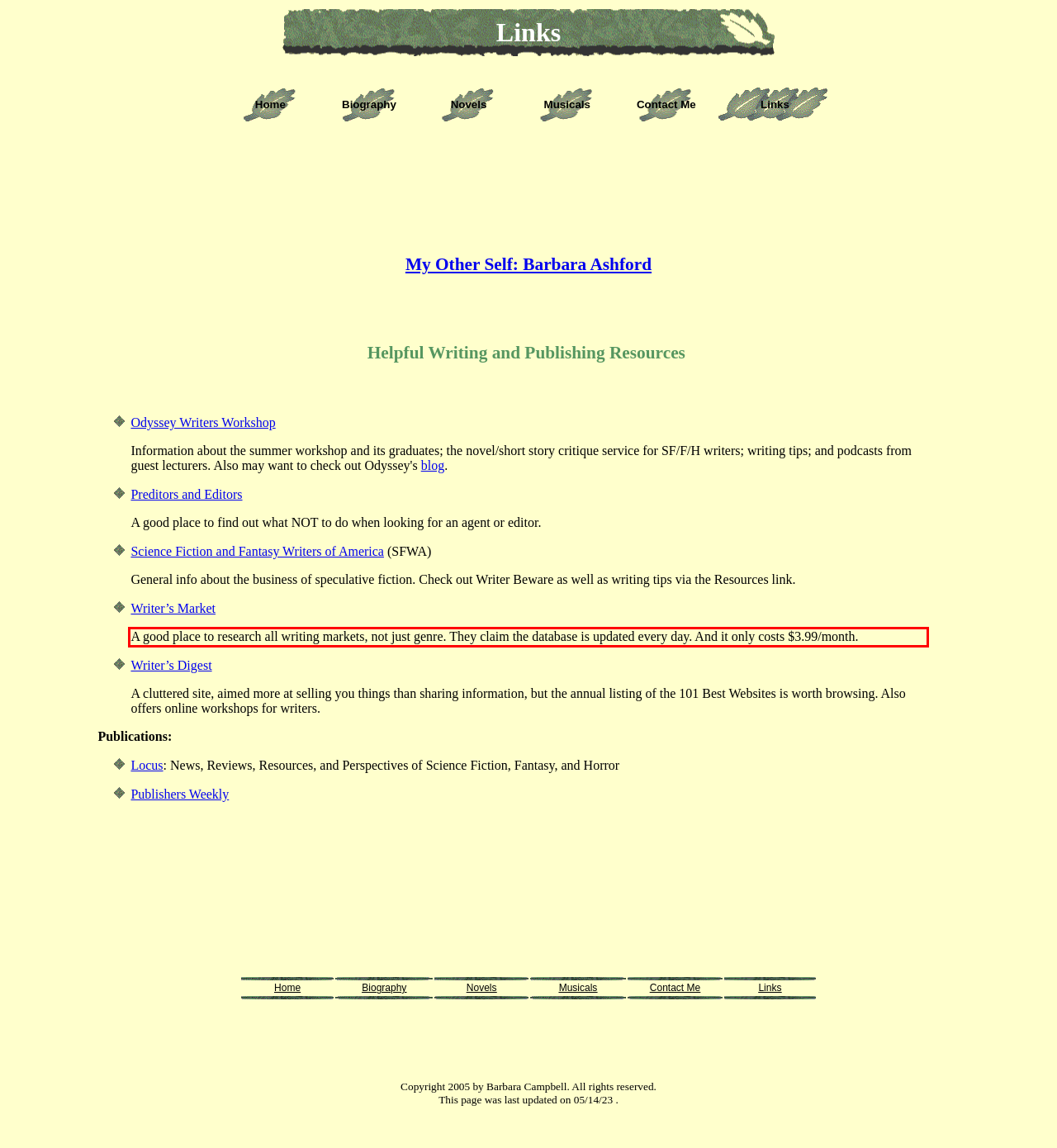Please identify and extract the text from the UI element that is surrounded by a red bounding box in the provided webpage screenshot.

A good place to research all writing markets, not just genre. They claim the database is updated every day. And it only costs $3.99/month.